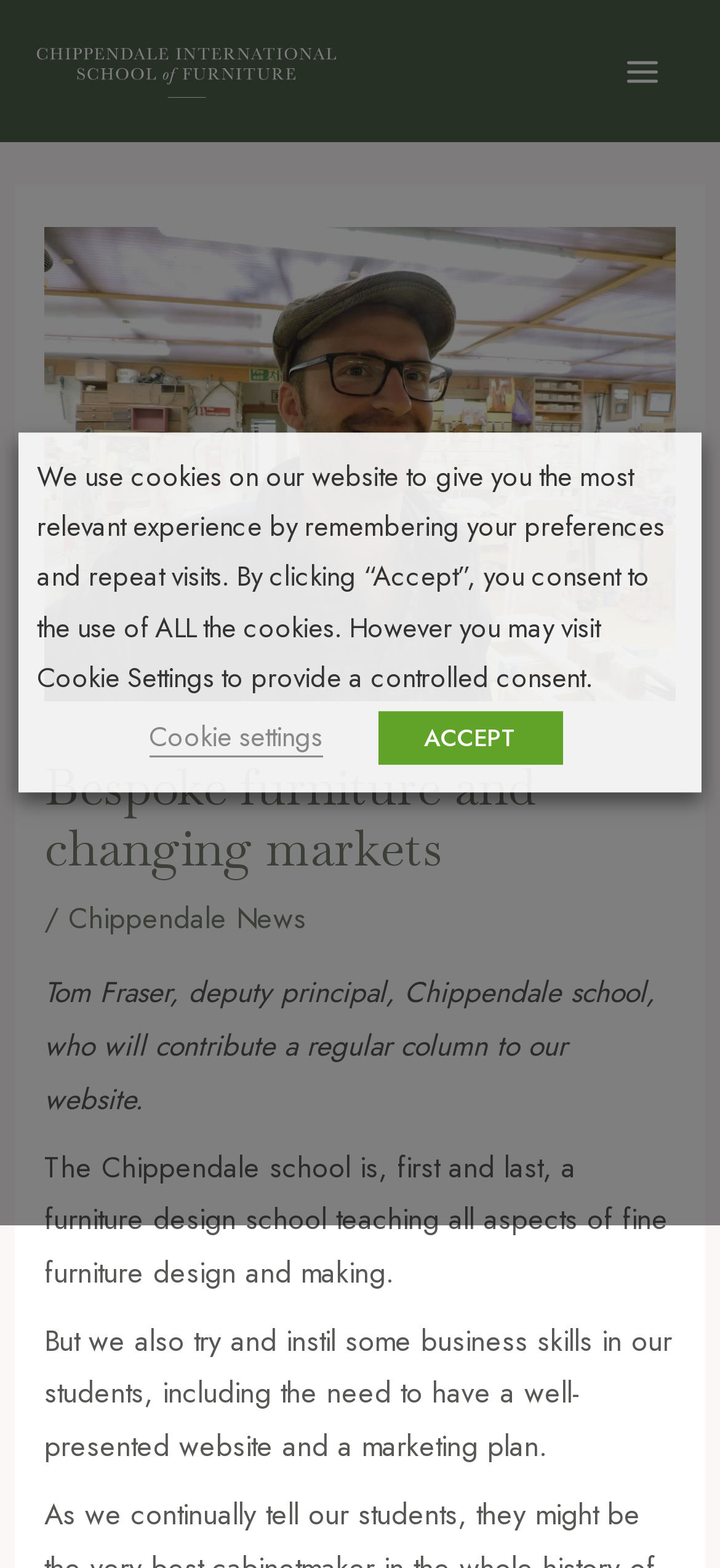Provide the bounding box coordinates of the UI element that matches the description: "Cookie settings".

[0.206, 0.457, 0.447, 0.483]